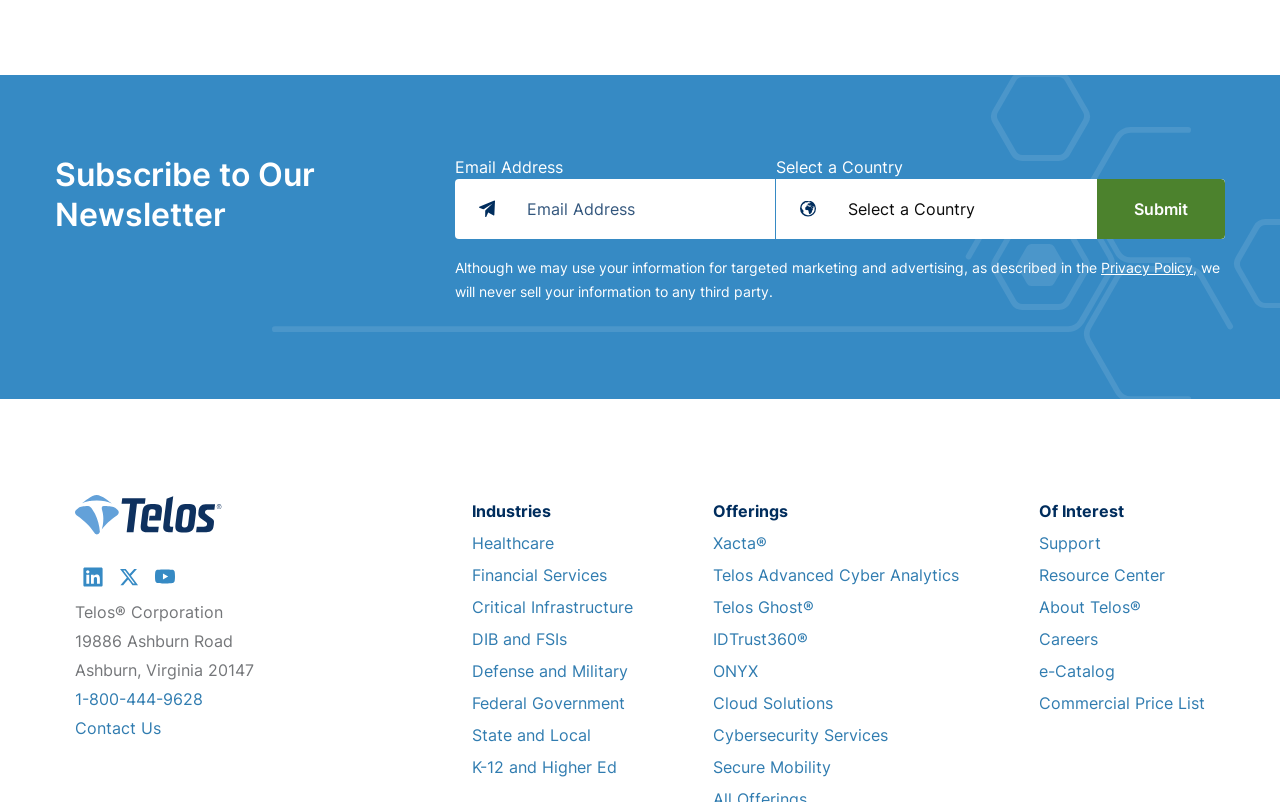What is the name of the product mentioned on the page?
Please provide a single word or phrase answer based on the image.

Xacta